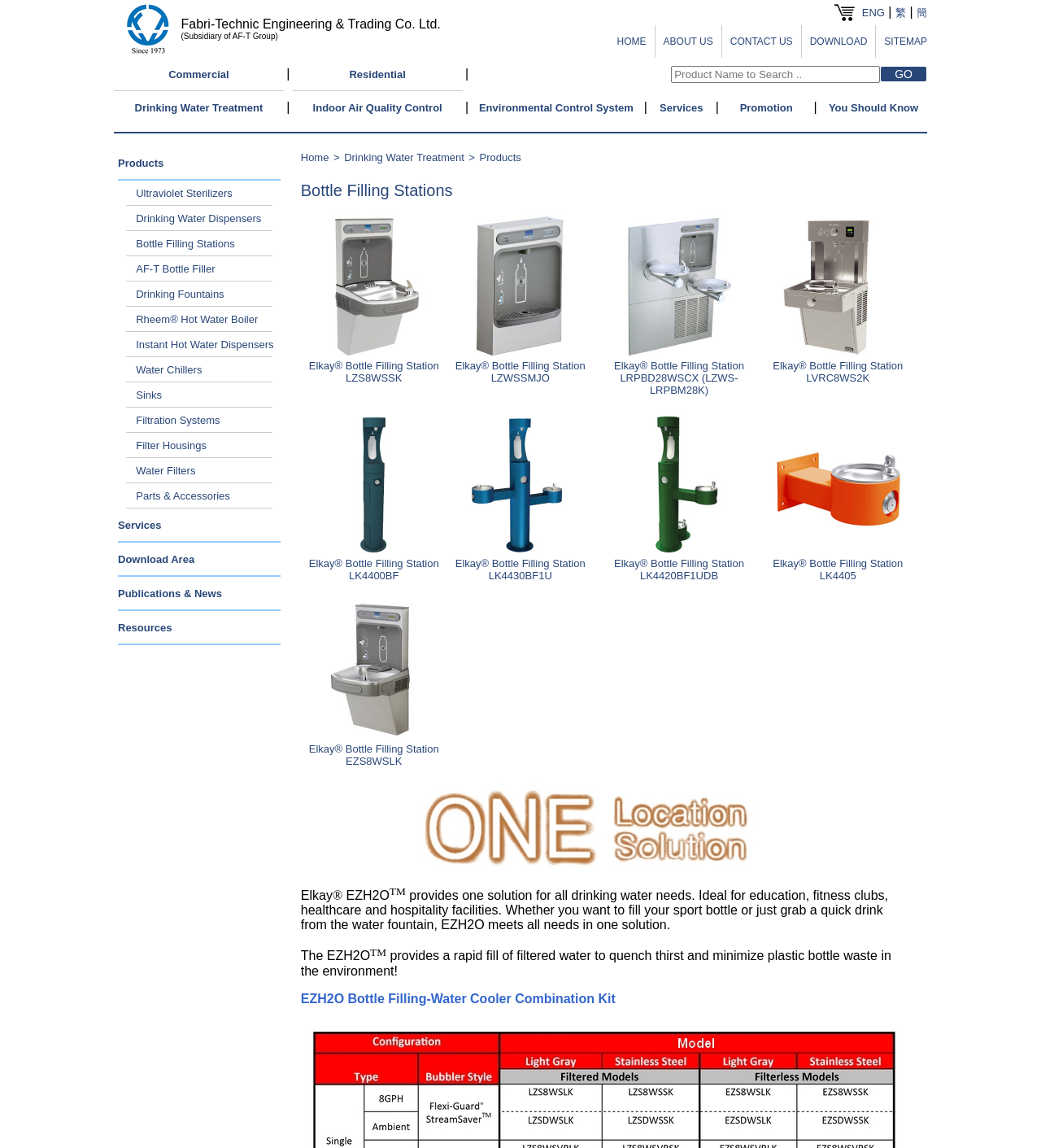Can you specify the bounding box coordinates of the area that needs to be clicked to fulfill the following instruction: "Click the 'Drinking Water Treatment' link"?

[0.129, 0.088, 0.253, 0.099]